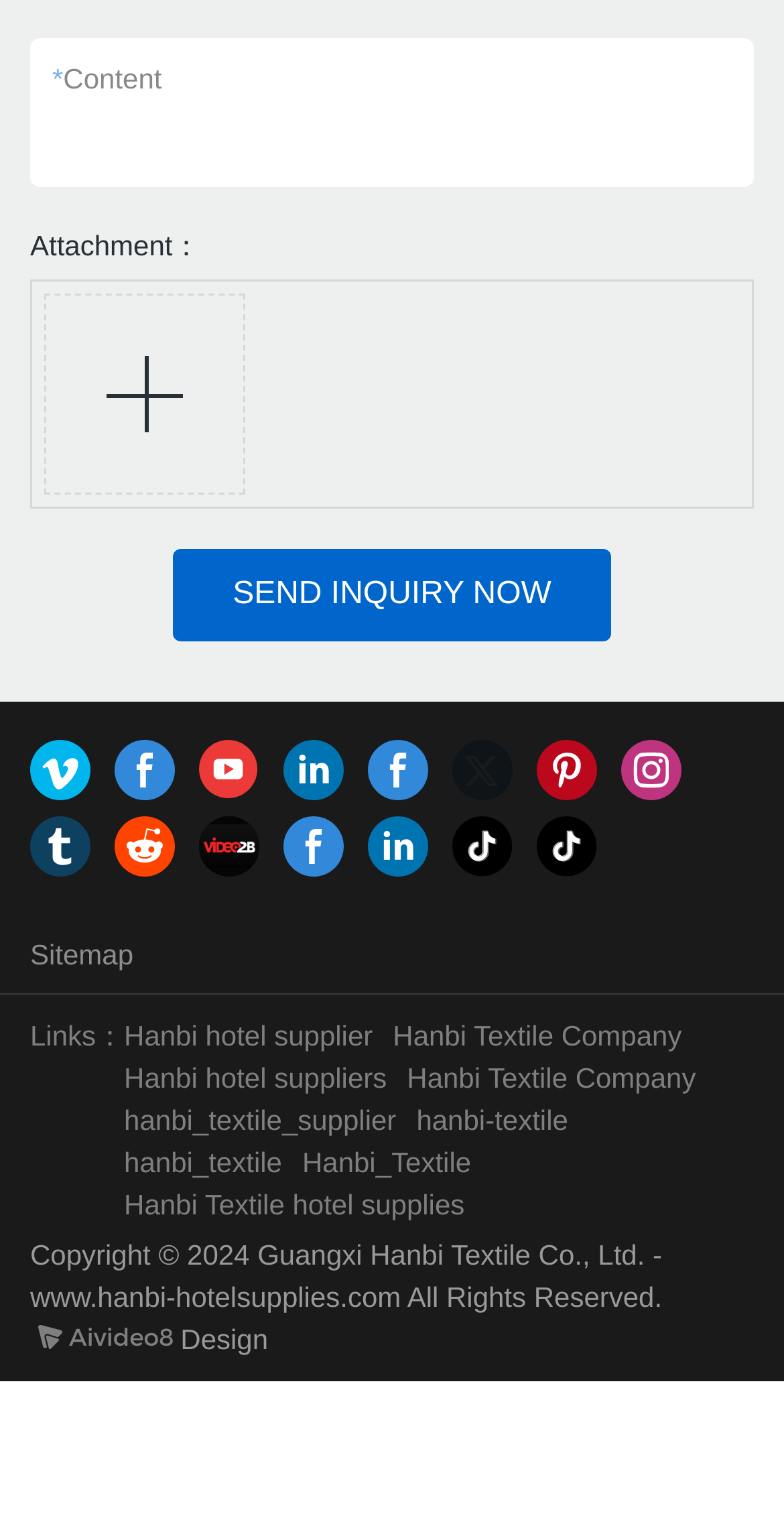What is the company name mentioned?
Based on the content of the image, thoroughly explain and answer the question.

The company name mentioned on the webpage is Guangxi Hanbi Textile Co., Ltd., as stated in the copyright notice at the bottom of the page.